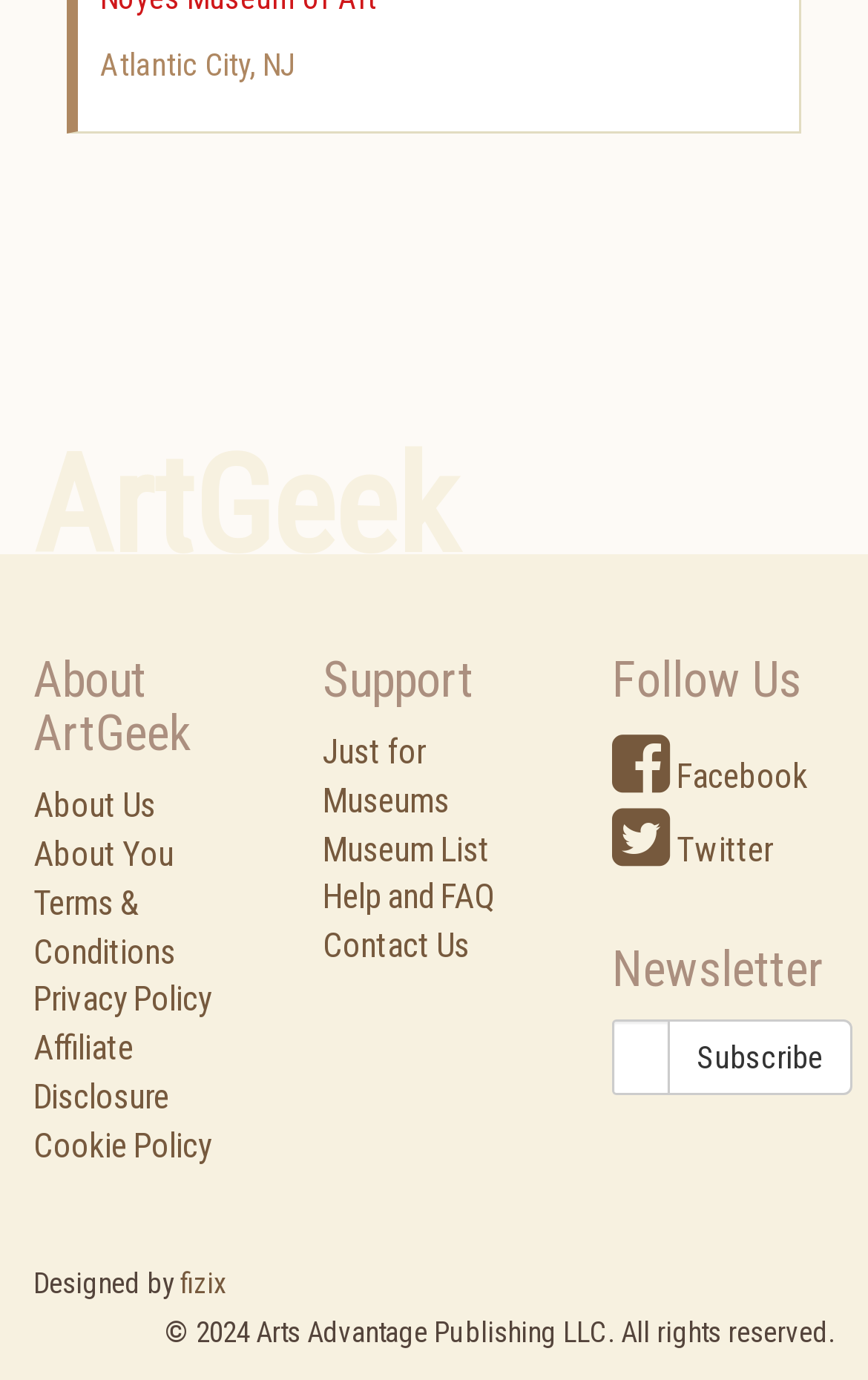Locate the bounding box coordinates of the area to click to fulfill this instruction: "Enter email address". The bounding box should be presented as four float numbers between 0 and 1, in the order [left, top, right, bottom].

[0.705, 0.739, 0.772, 0.793]